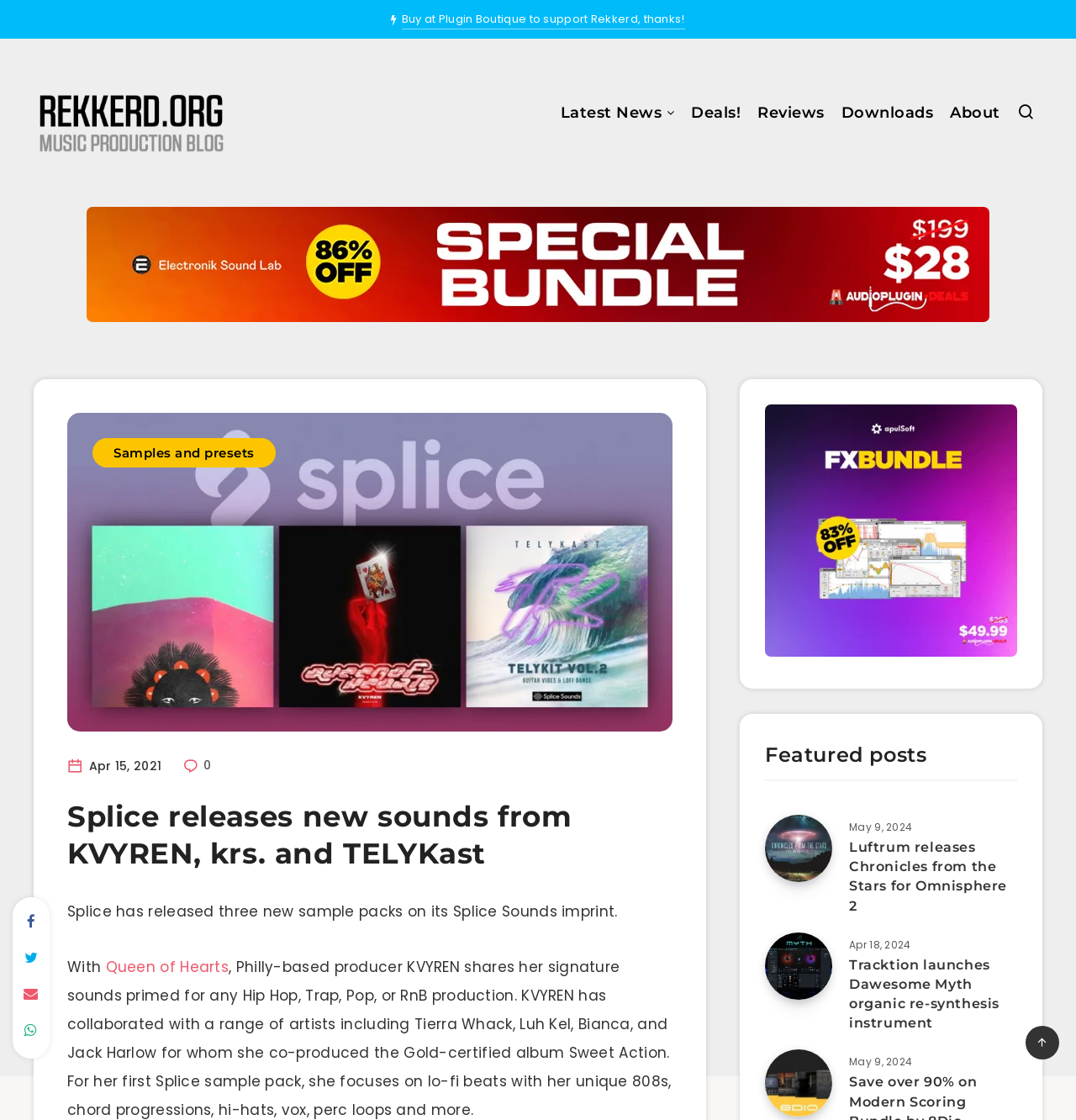Determine the bounding box coordinates of the element's region needed to click to follow the instruction: "Check out 'Queen of Hearts' sample pack". Provide these coordinates as four float numbers between 0 and 1, formatted as [left, top, right, bottom].

[0.098, 0.854, 0.213, 0.876]